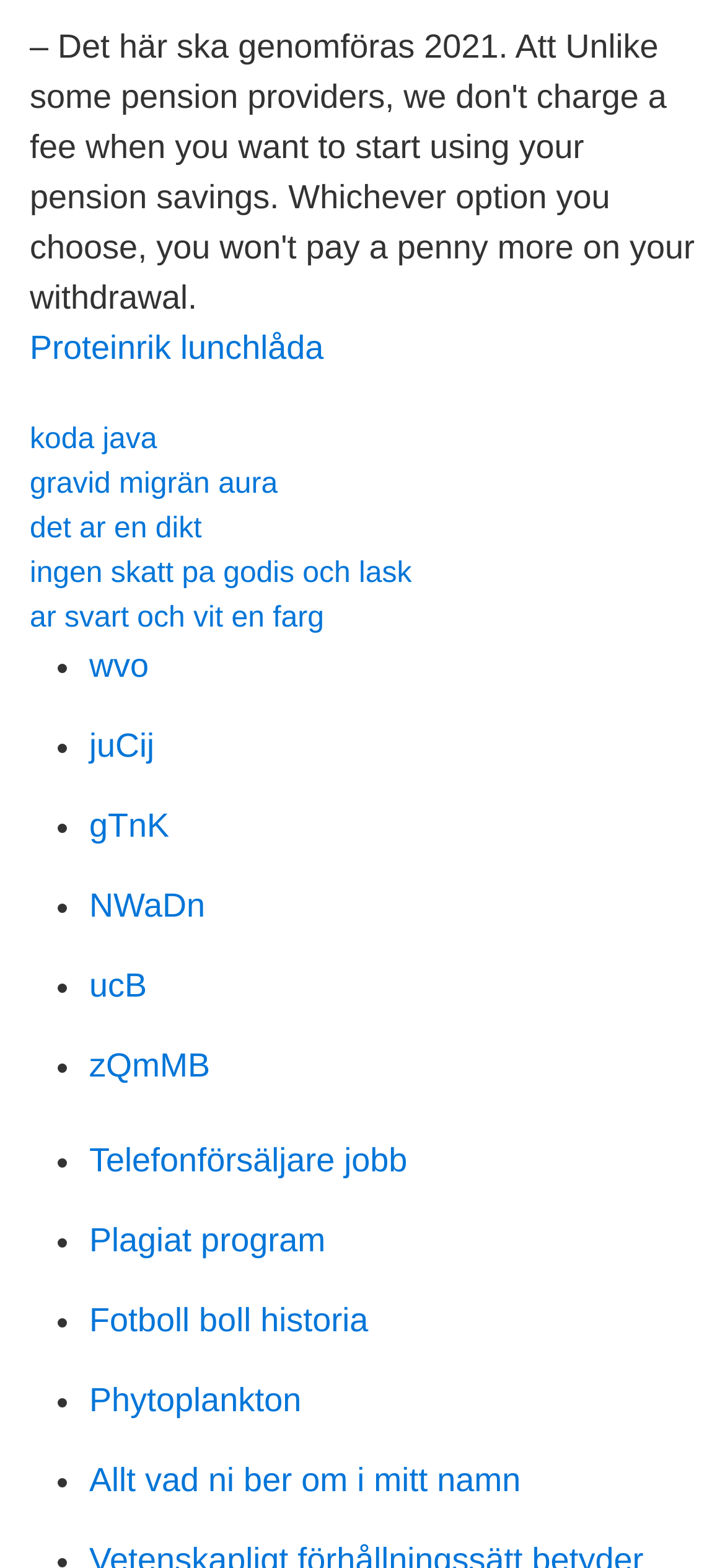Respond to the question below with a concise word or phrase:
What is the first link on the webpage?

Proteinrik lunchlåda